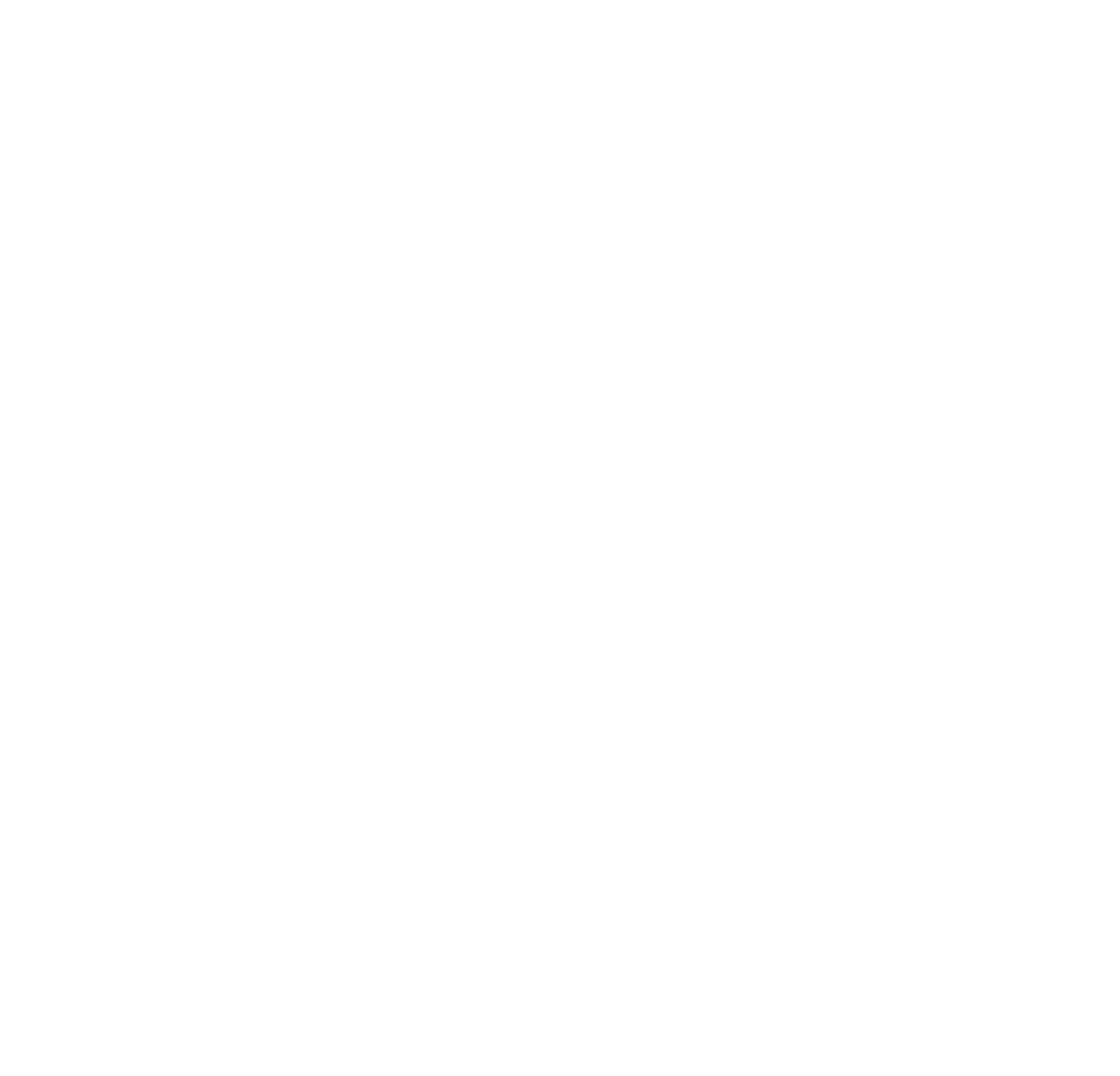Please find and give the text of the main heading on the webpage.

Cacao Turmeric Latte: The Perfect Intake to Balance Your Hormones